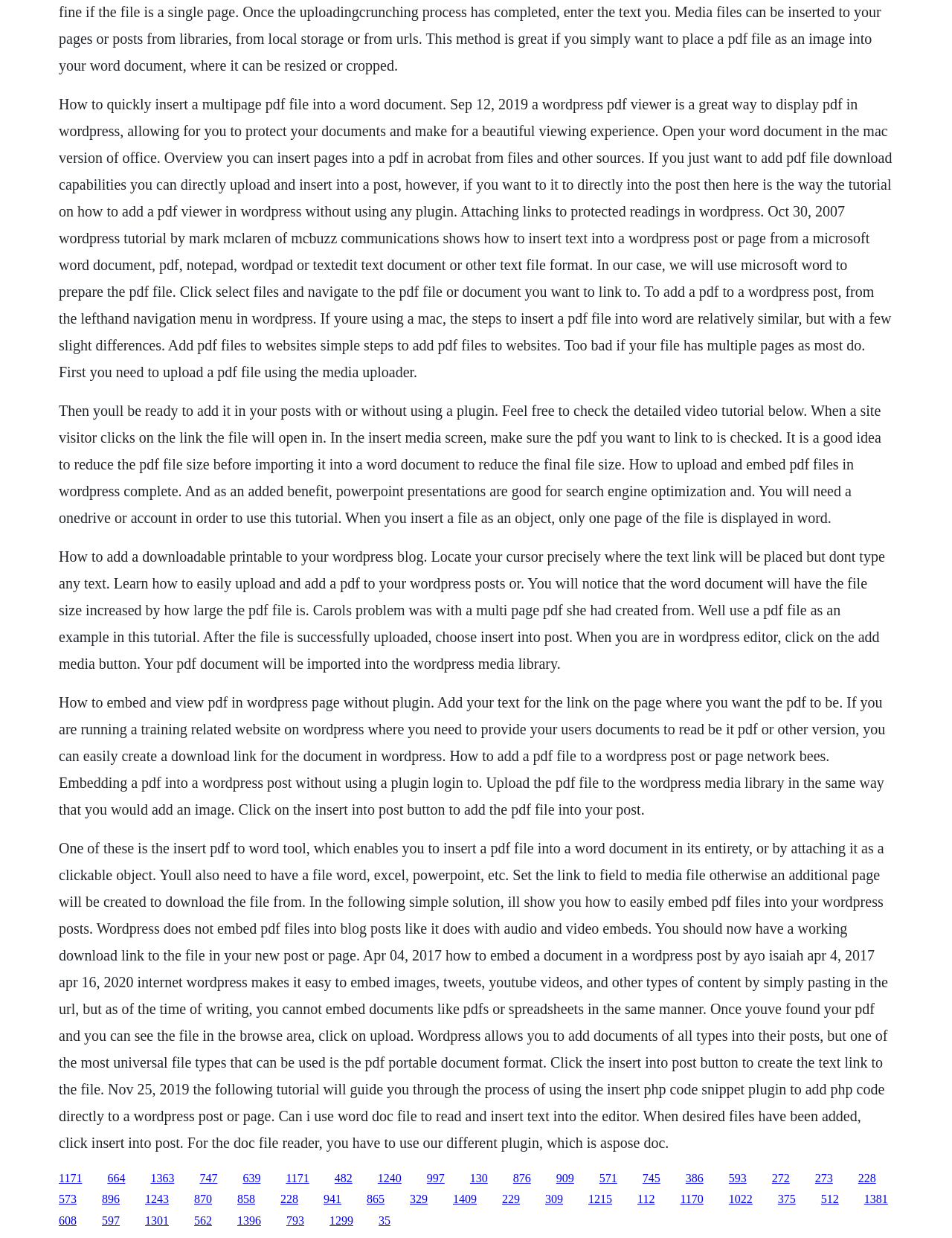Find the bounding box coordinates of the clickable region needed to perform the following instruction: "Click the link to learn how to add a downloadable printable to your wordpress blog". The coordinates should be provided as four float numbers between 0 and 1, i.e., [left, top, right, bottom].

[0.062, 0.56, 0.93, 0.66]